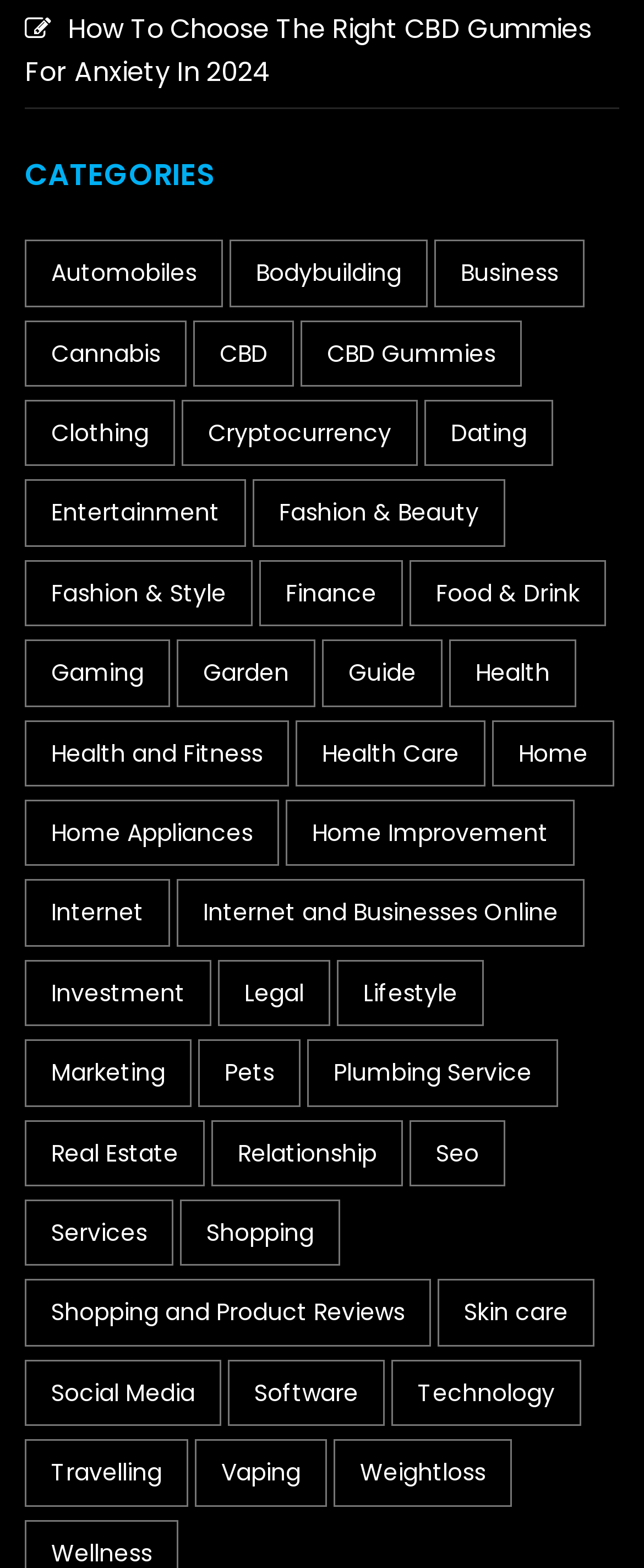Determine the bounding box coordinates of the section I need to click to execute the following instruction: "Browse the 'Home Improvement' category". Provide the coordinates as four float numbers between 0 and 1, i.e., [left, top, right, bottom].

[0.444, 0.51, 0.892, 0.553]